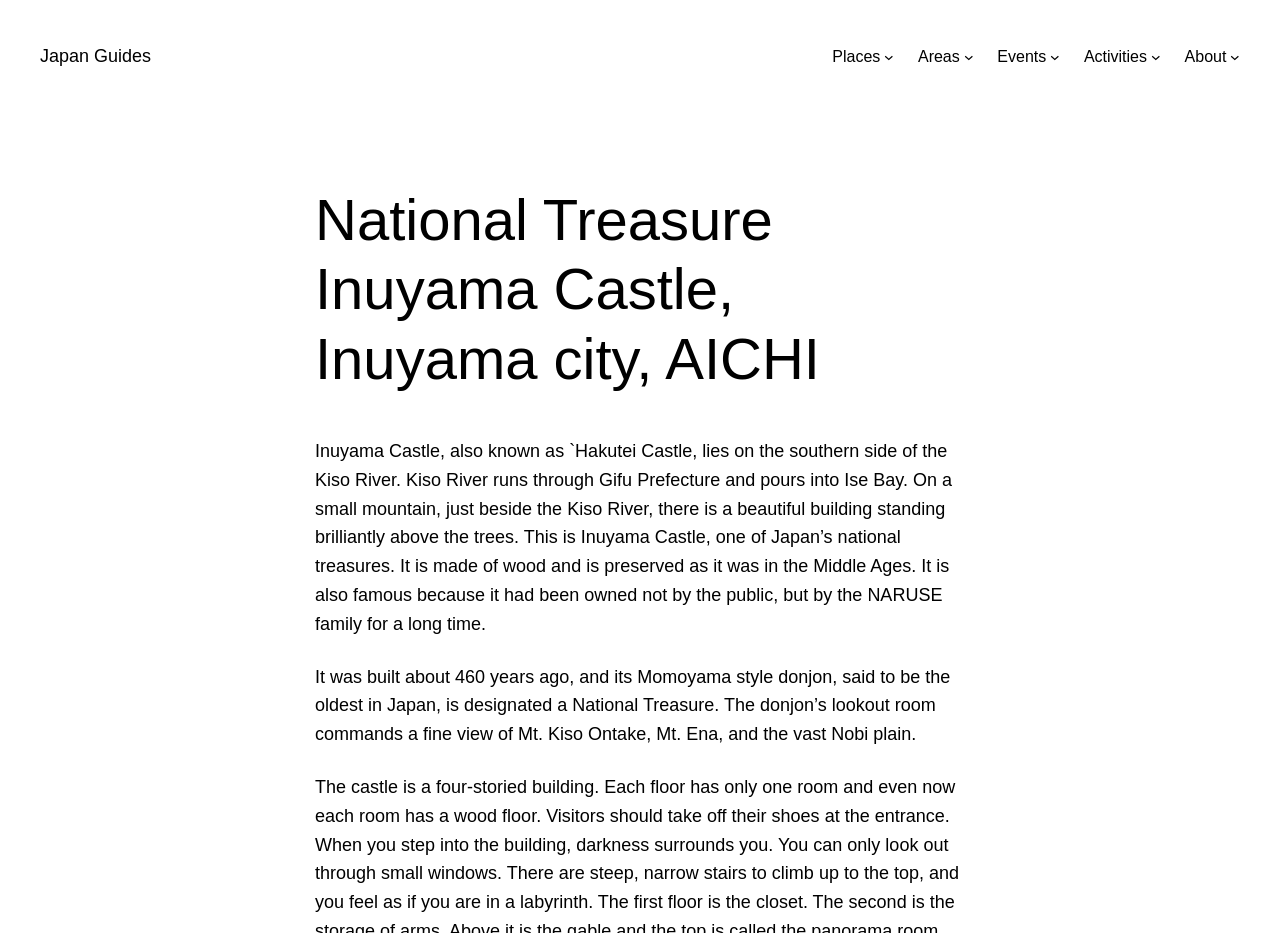Please respond to the question with a concise word or phrase:
What is the style of Inuyama Castle's donjon?

Momoyama style